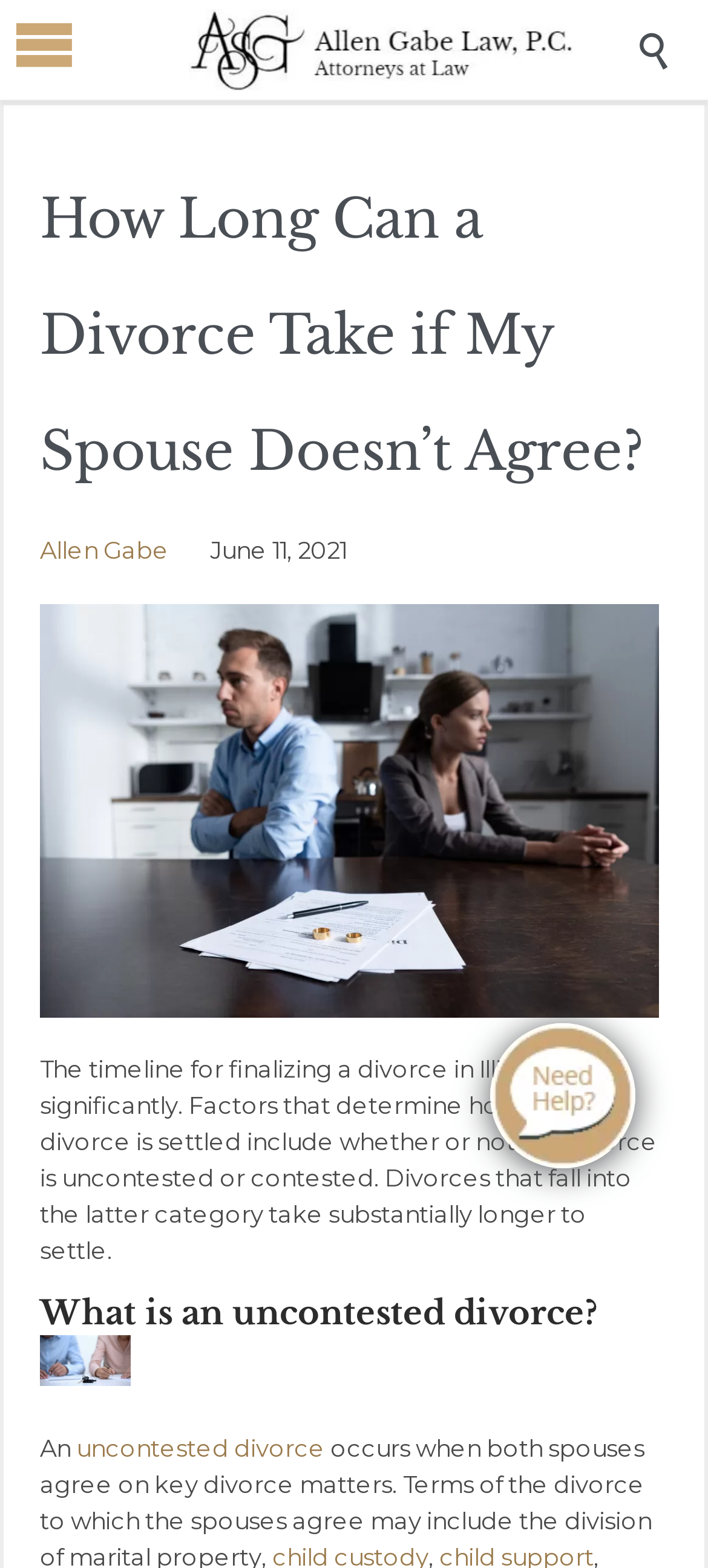What is the topic of the blog post?
Please provide a comprehensive answer based on the visual information in the image.

The topic of the blog post can be determined by reading the heading 'How Long Can a Divorce Take if My Spouse Doesn’t Agree?' and the static text 'The timeline for finalizing a divorce in Illinois varies significantly.' which indicates that the blog post is discussing divorce in Illinois.